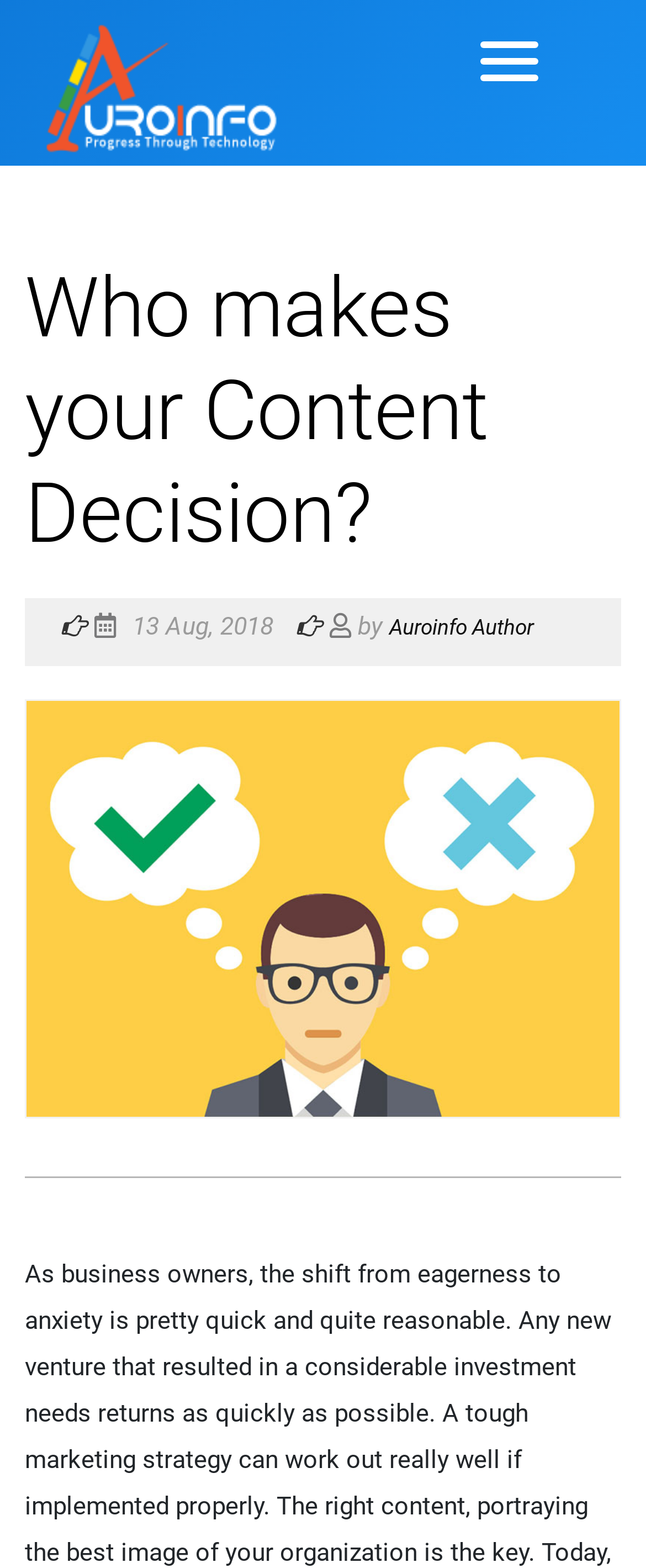What is the name of the company in the logo?
Make sure to answer the question with a detailed and comprehensive explanation.

I found the company name by looking at the image element that contains the logo, which is 'Auroinfo'. This element is located at the top of the page and is accompanied by a link with the same text.